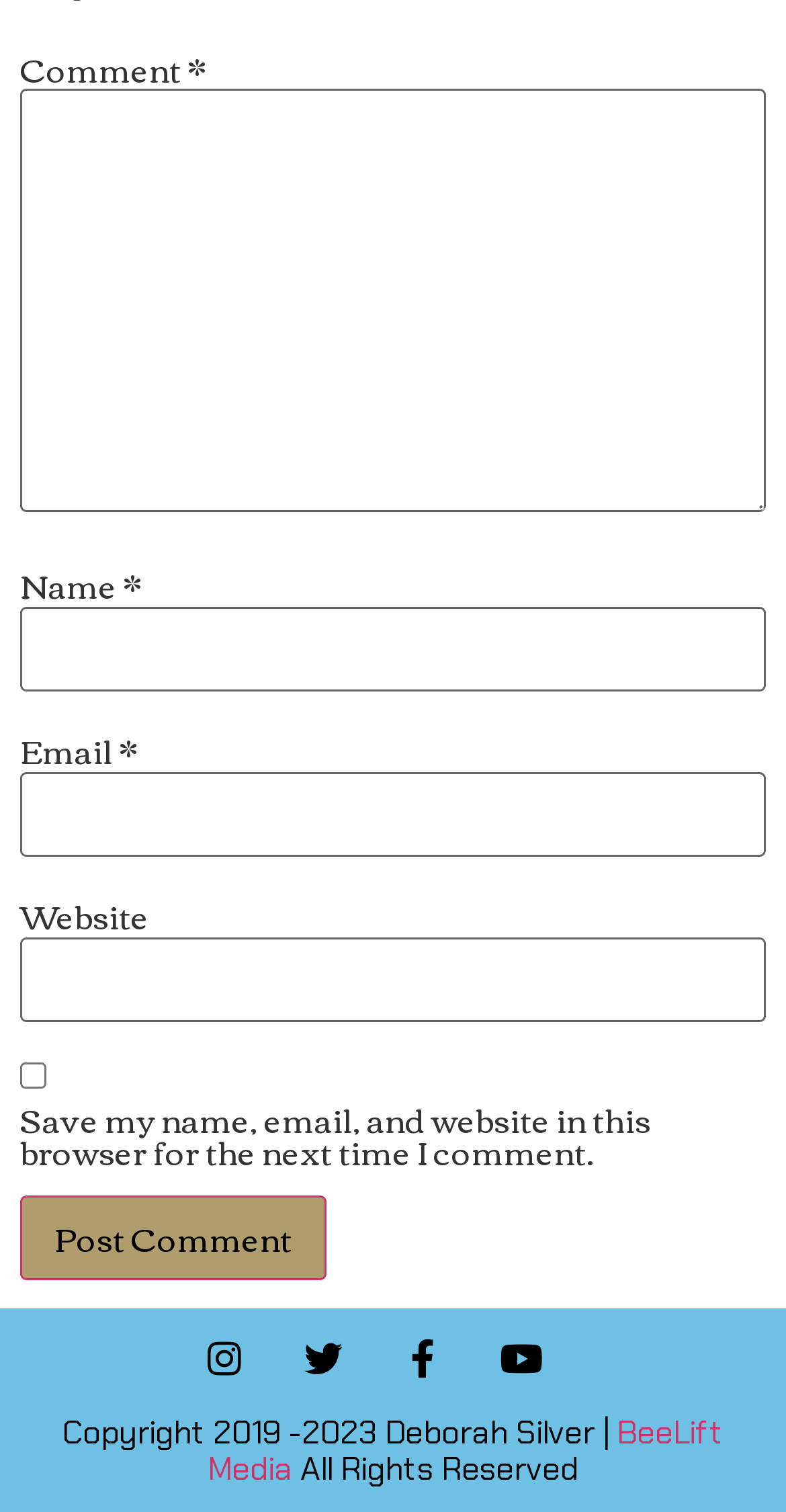Please specify the bounding box coordinates of the clickable section necessary to execute the following command: "Click the post comment button".

[0.026, 0.791, 0.415, 0.847]